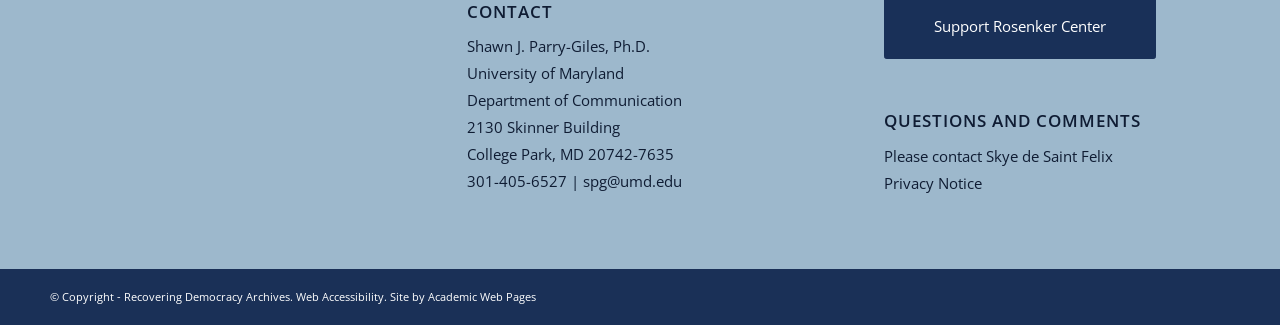What is the copyright information?
Please provide a single word or phrase as your answer based on the screenshot.

Recovering Democracy Archives